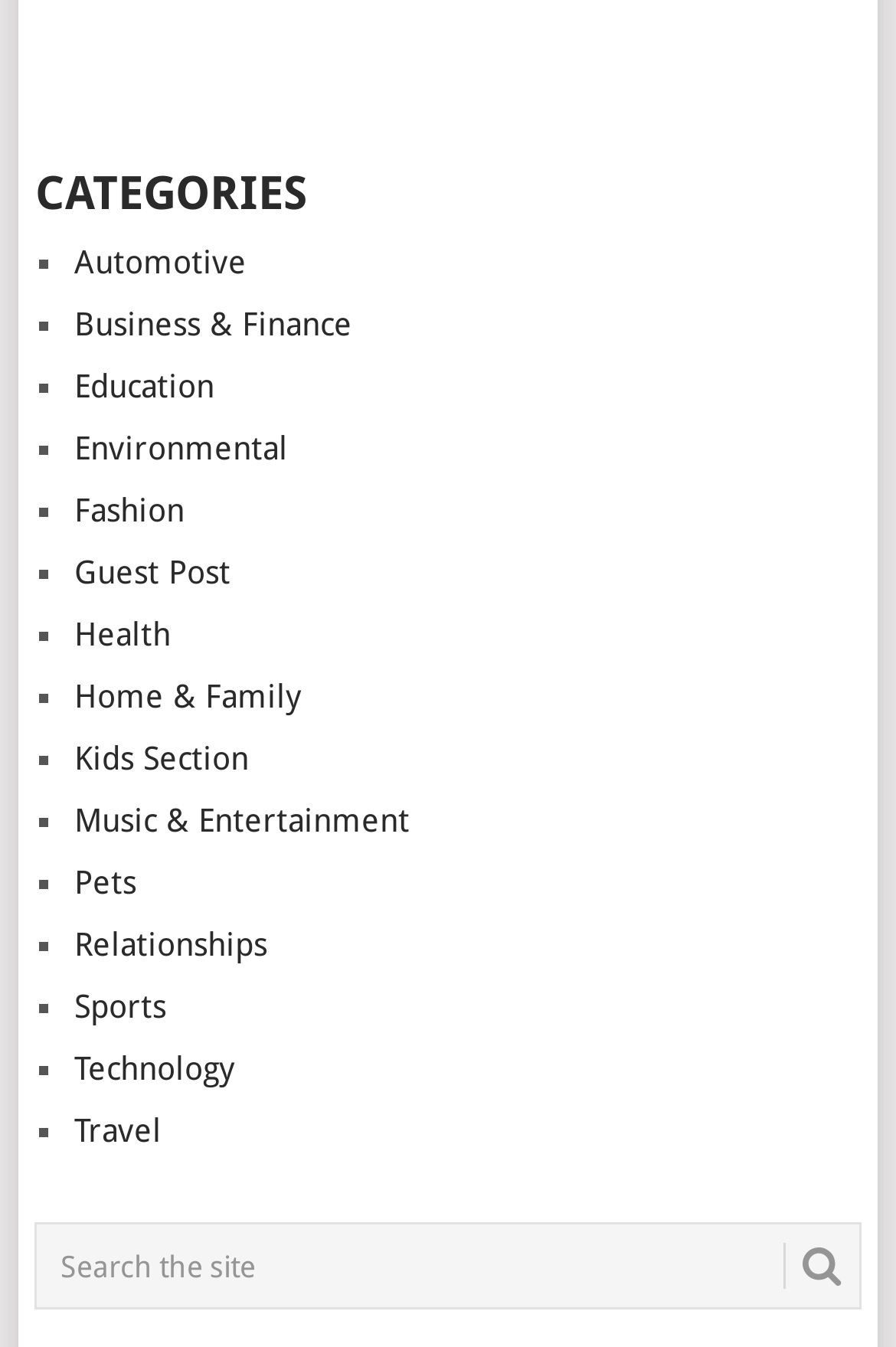Specify the bounding box coordinates of the area that needs to be clicked to achieve the following instruction: "Click on Search button".

[0.874, 0.923, 0.94, 0.957]